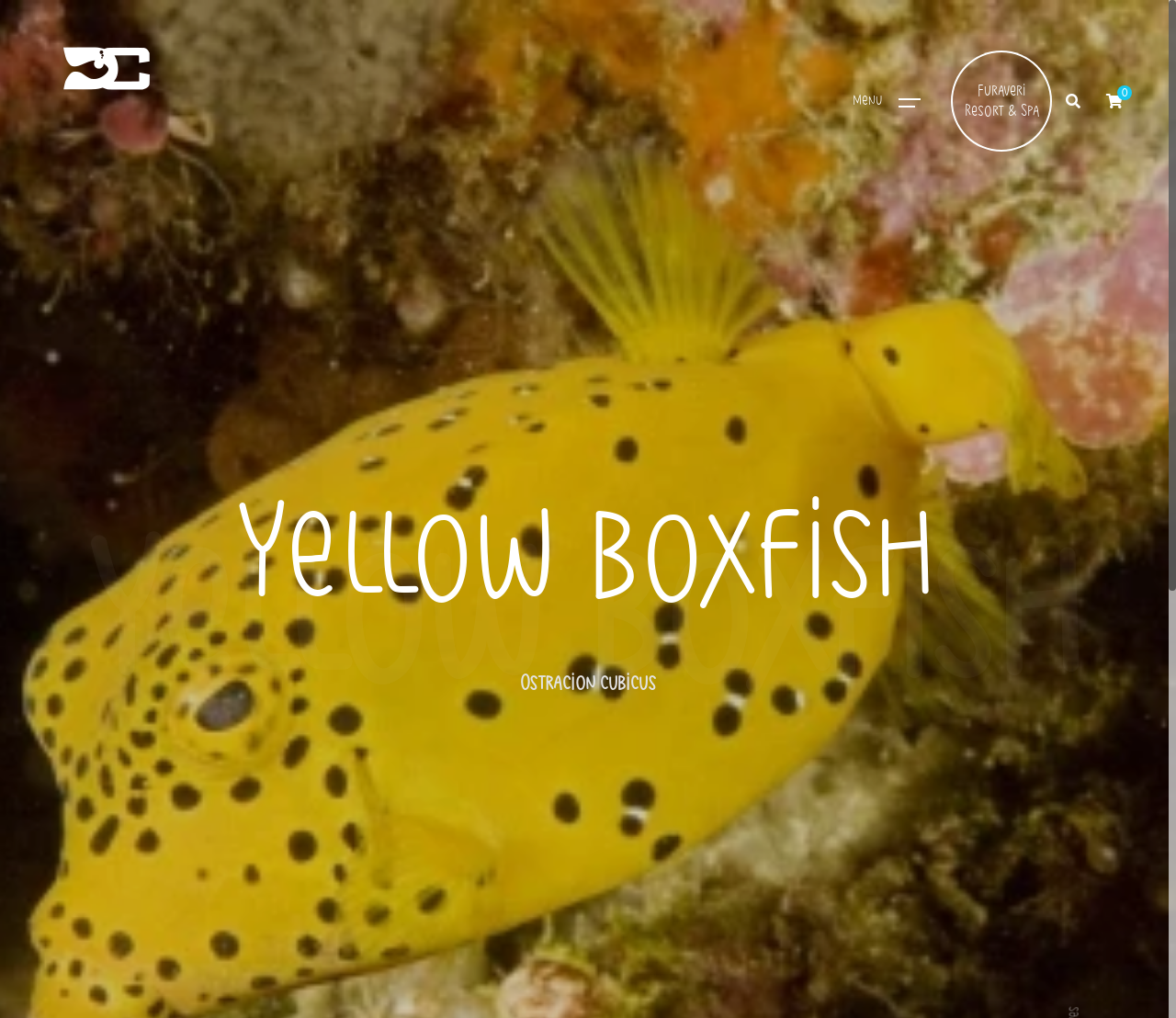How many links are in the top navigation bar?
Based on the image content, provide your answer in one word or a short phrase.

3